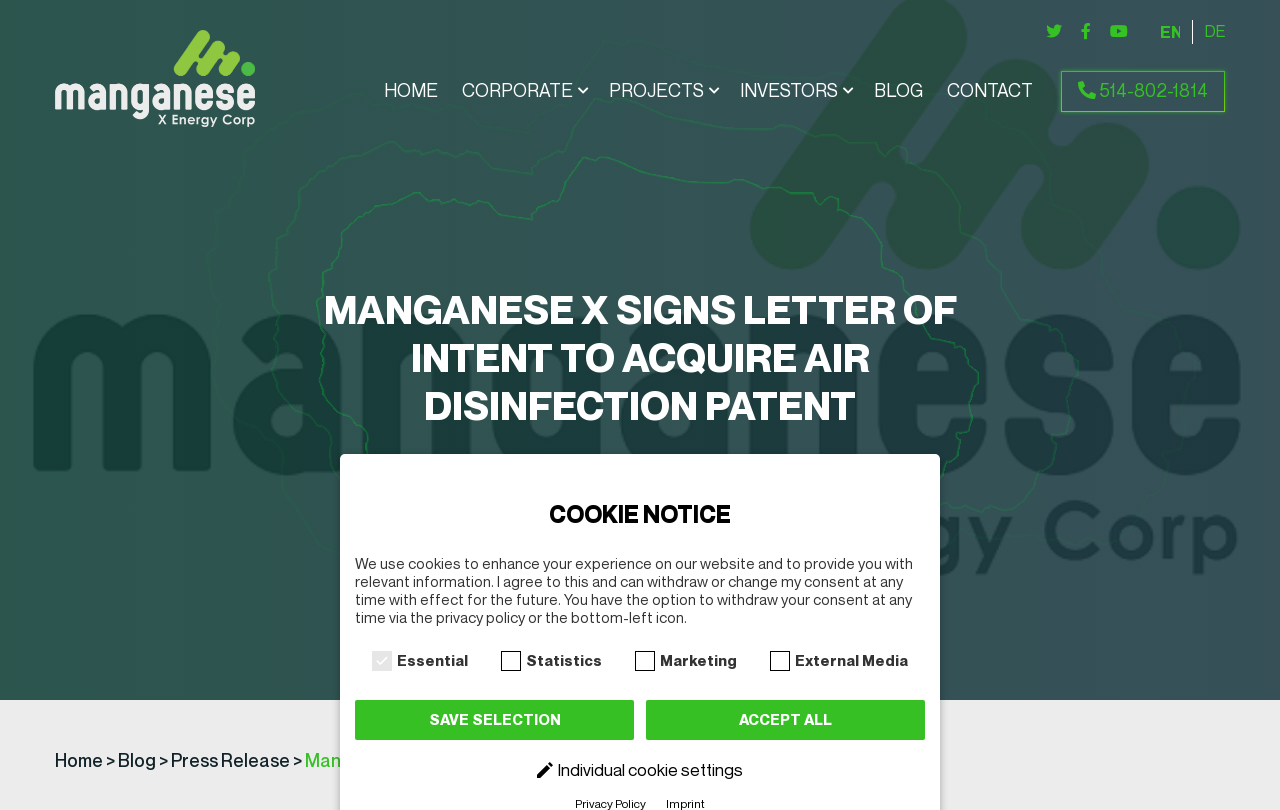Using the element description: "aria-label="Share on email"", determine the bounding box coordinates for the specified UI element. The coordinates should be four float numbers between 0 and 1, [left, top, right, bottom].

None